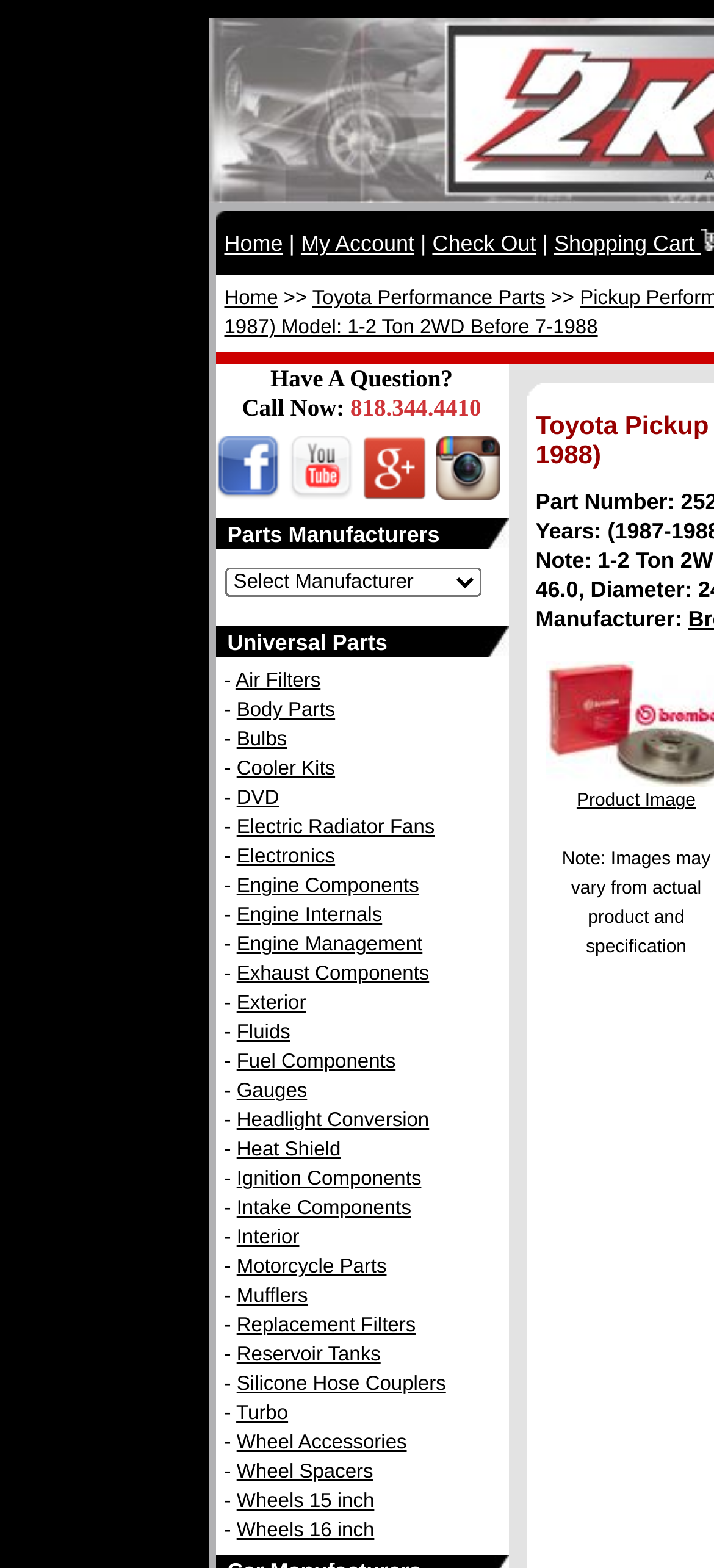Indicate the bounding box coordinates of the element that must be clicked to execute the instruction: "Like us on Facebook". The coordinates should be given as four float numbers between 0 and 1, i.e., [left, top, right, bottom].

[0.301, 0.304, 0.391, 0.323]